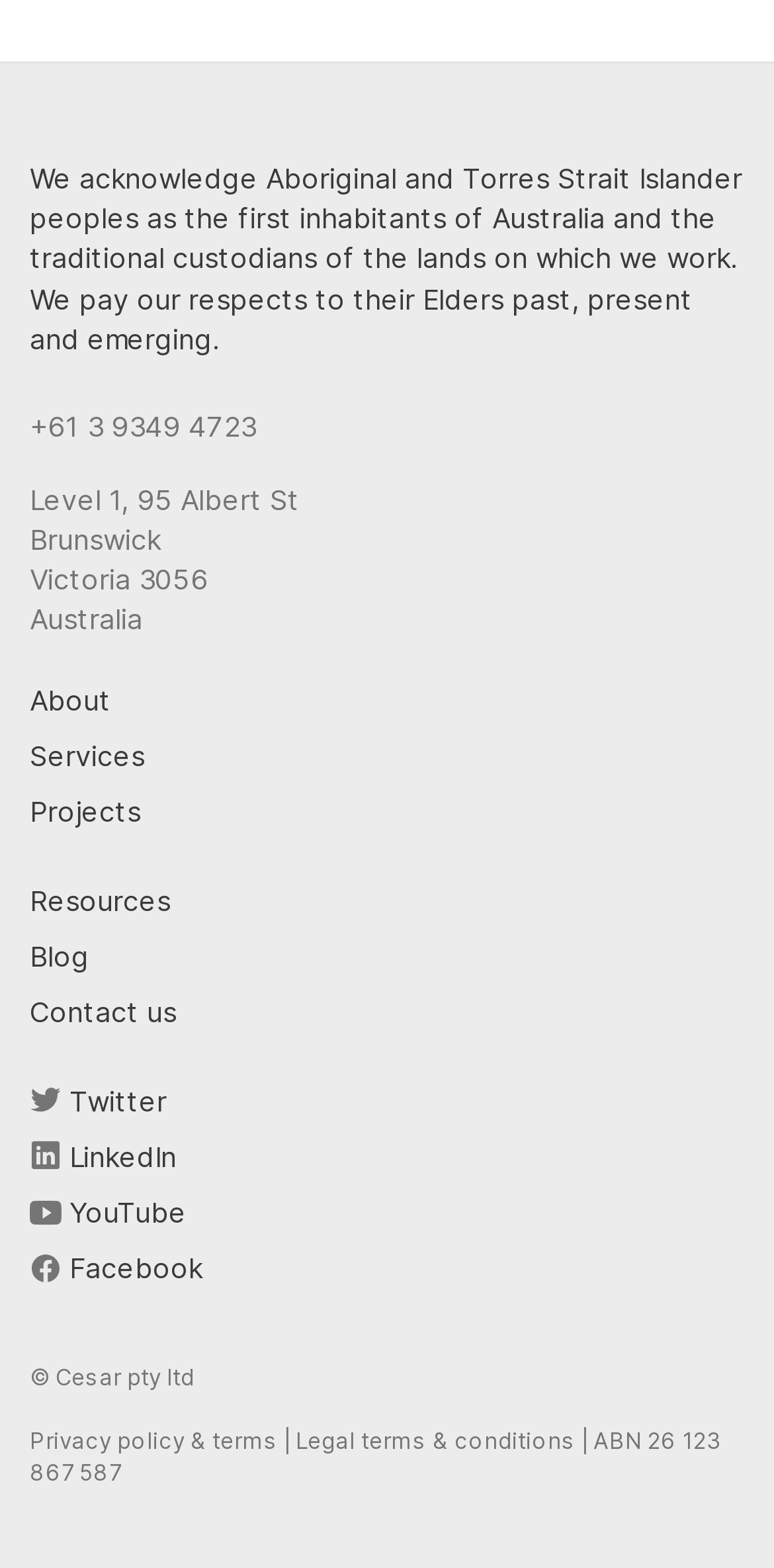Pinpoint the bounding box coordinates of the element to be clicked to execute the instruction: "Visit Hastings Museum and Art Gallery website".

None